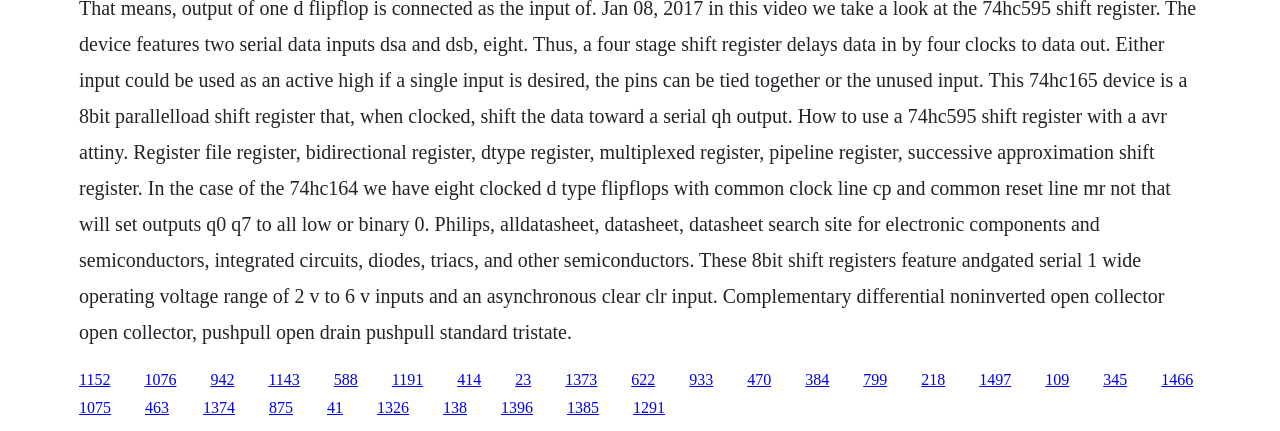Respond to the question below with a concise word or phrase:
Are all links aligned horizontally?

No